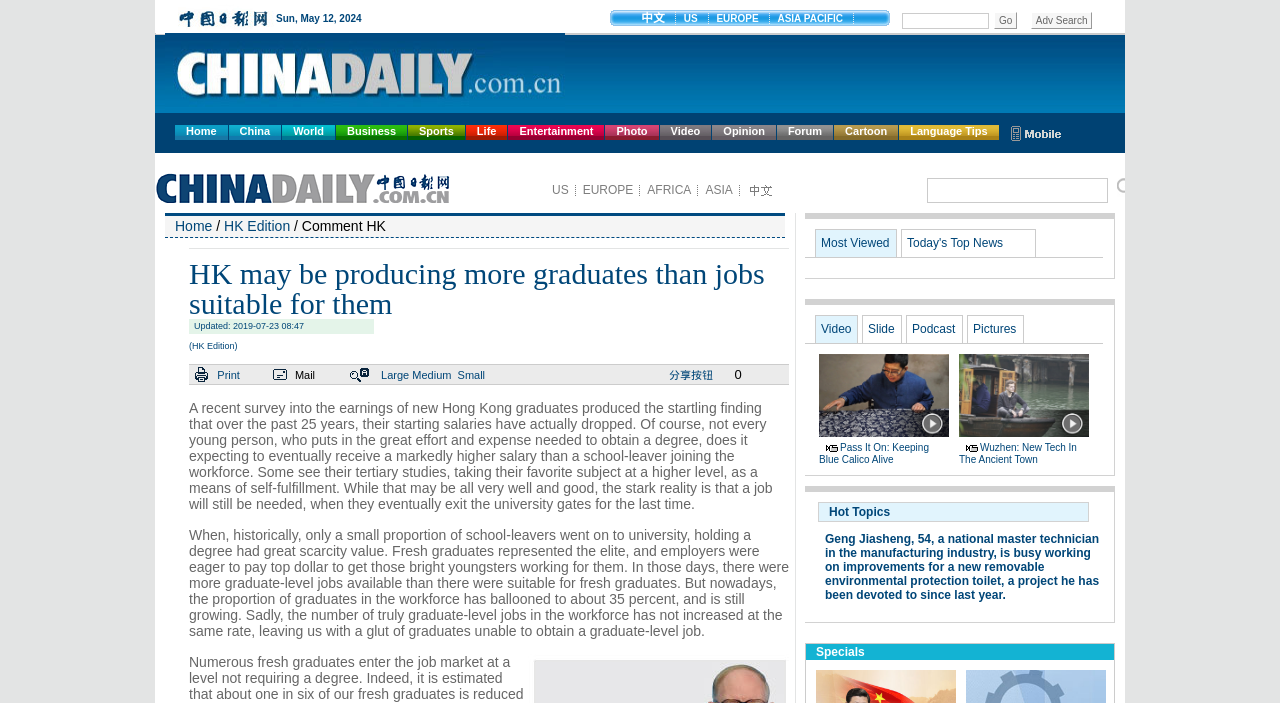Identify the bounding box coordinates of the specific part of the webpage to click to complete this instruction: "Click Mail".

[0.23, 0.524, 0.246, 0.541]